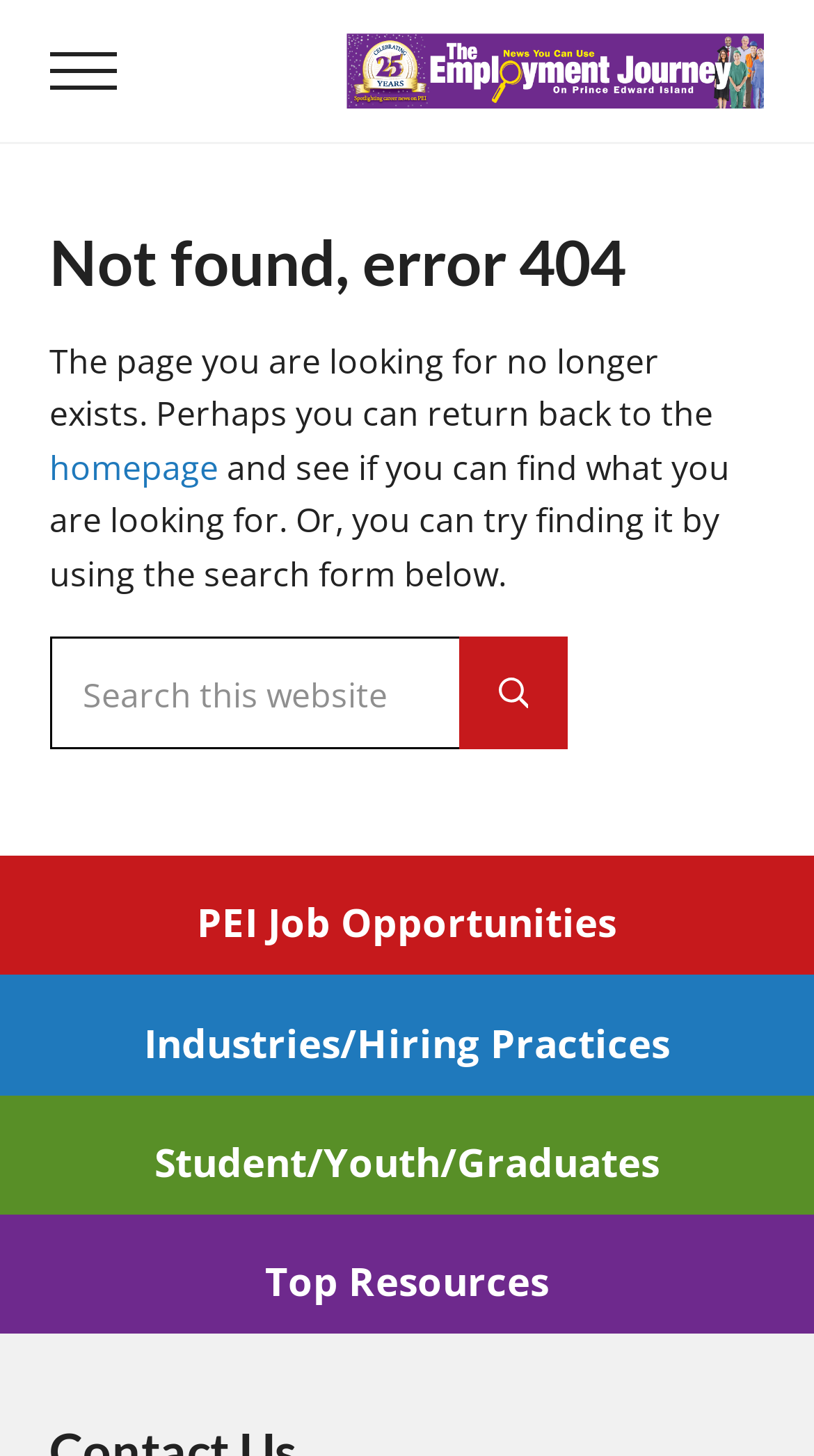Identify the bounding box coordinates for the region to click in order to carry out this instruction: "Submit a search". Provide the coordinates using four float numbers between 0 and 1, formatted as [left, top, right, bottom].

[0.565, 0.437, 0.697, 0.515]